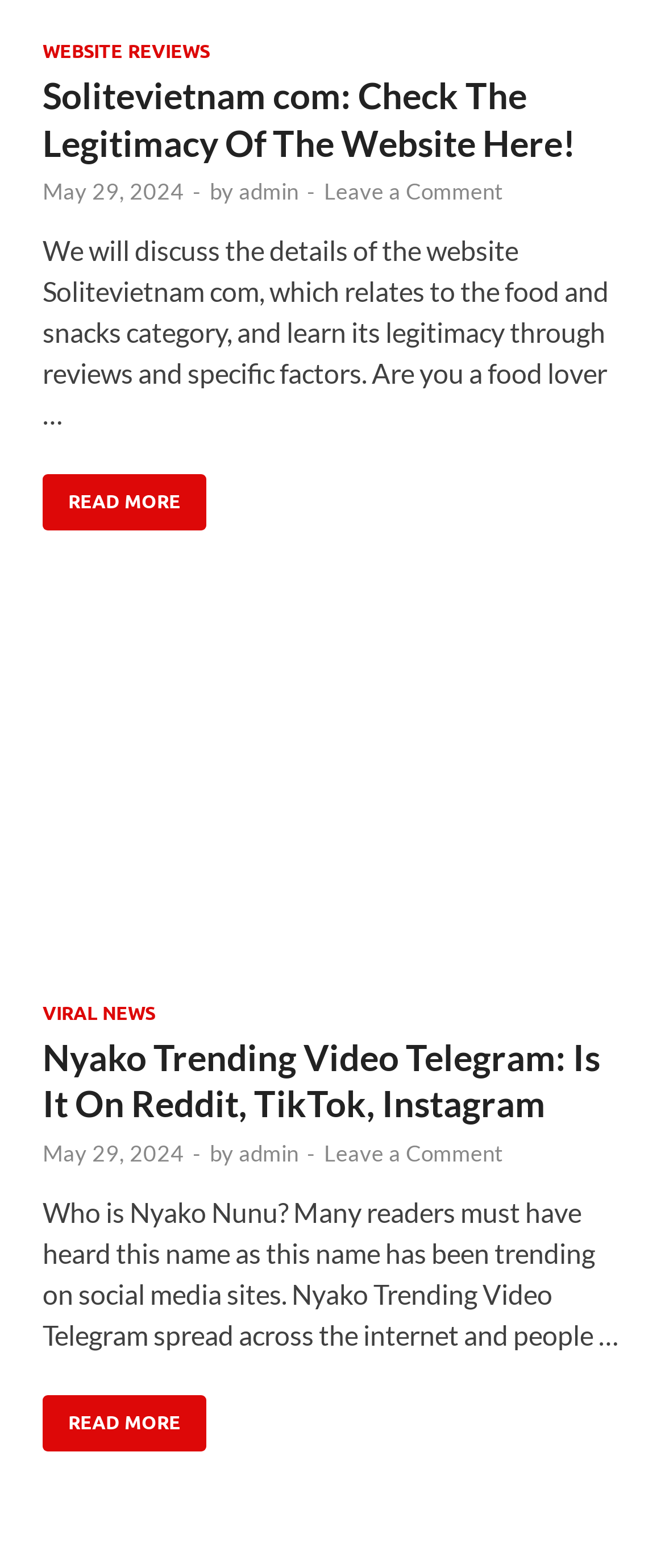Please find the bounding box coordinates of the element that must be clicked to perform the given instruction: "Click on the 'WEBSITE REVIEWS' link". The coordinates should be four float numbers from 0 to 1, i.e., [left, top, right, bottom].

[0.064, 0.025, 0.315, 0.04]